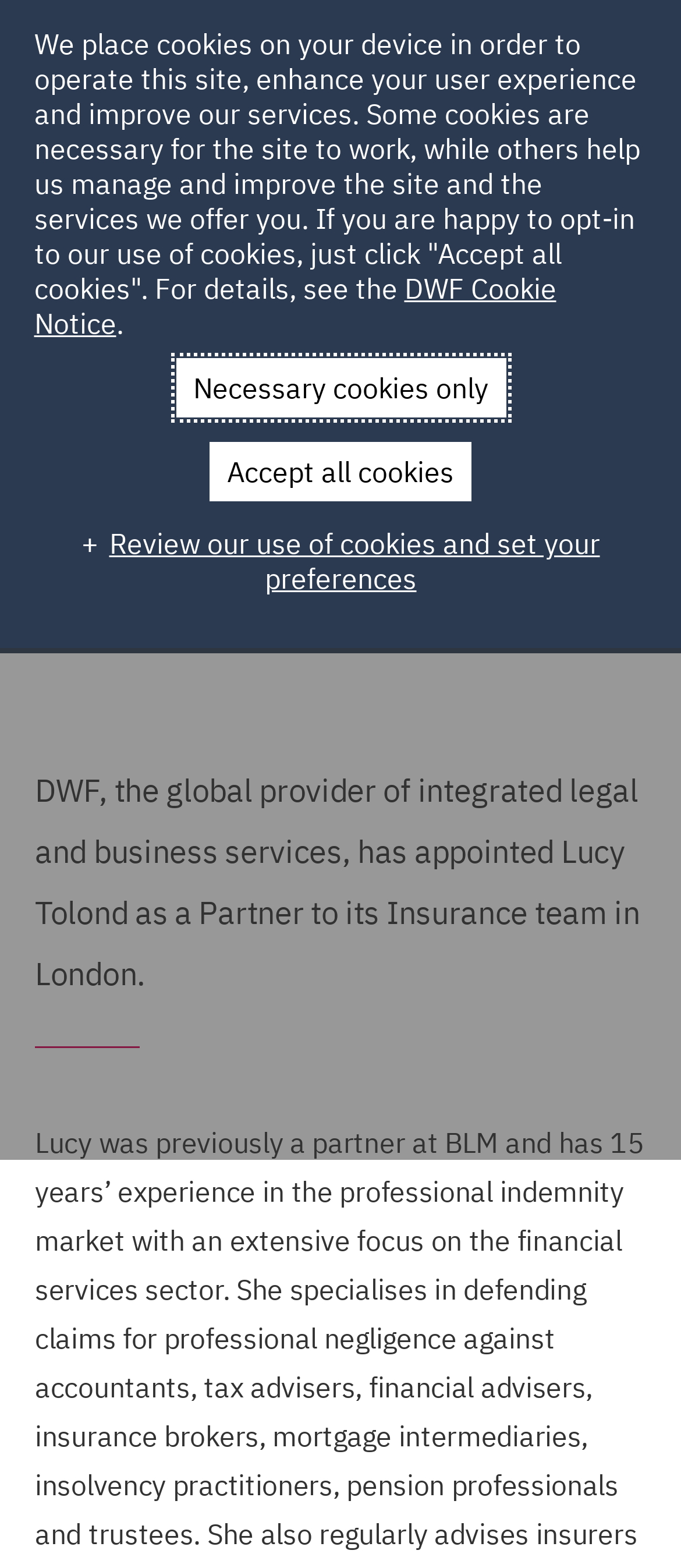What is the name of the person appointed as a partner?
Answer the question in as much detail as possible.

I found the answer by reading the text in the webpage, specifically the sentence 'DWF, the global provider of integrated legal and business services, has appointed Lucy Tolond as a Partner to its Insurance team in London.'